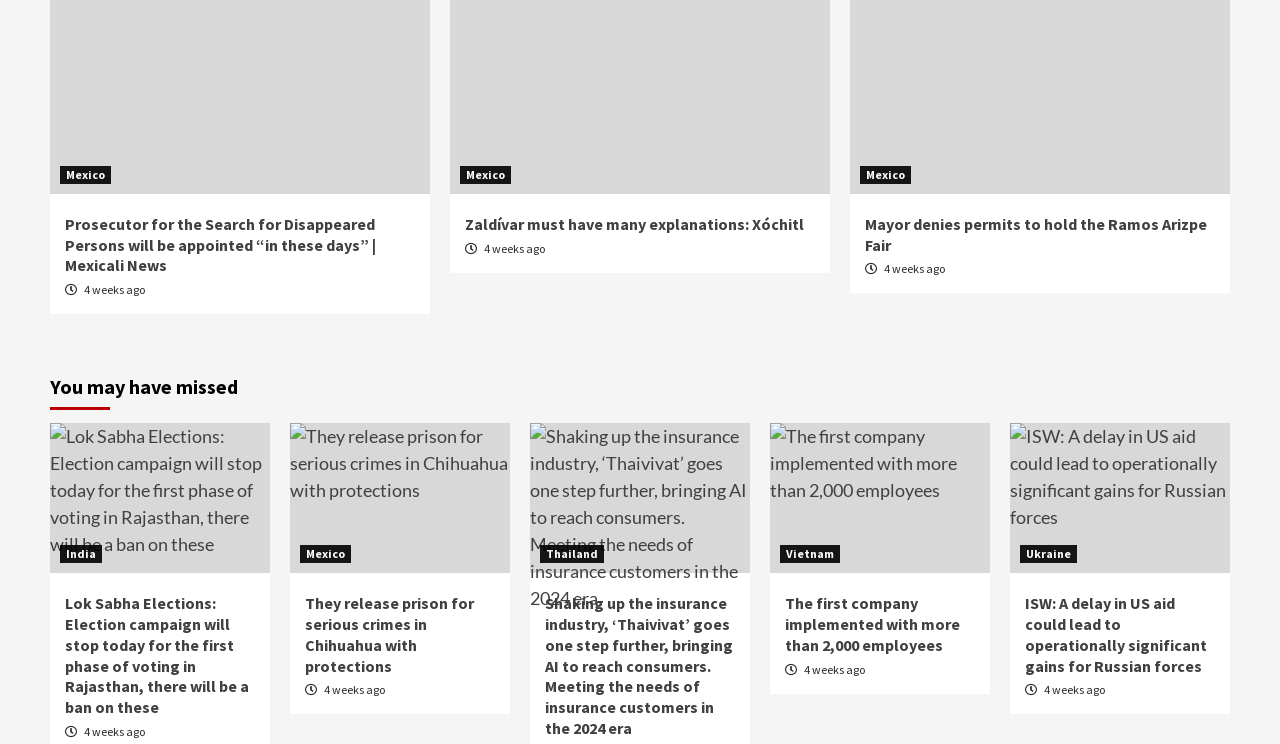What country is mentioned in the first news article?
Please give a detailed and elaborate answer to the question based on the image.

The first news article has a heading that mentions 'Prosecutor for the Search for Disappeared Persons will be appointed “in these days” | Mexicali News', and Mexicali is a city in Mexico, so the country mentioned is Mexico.